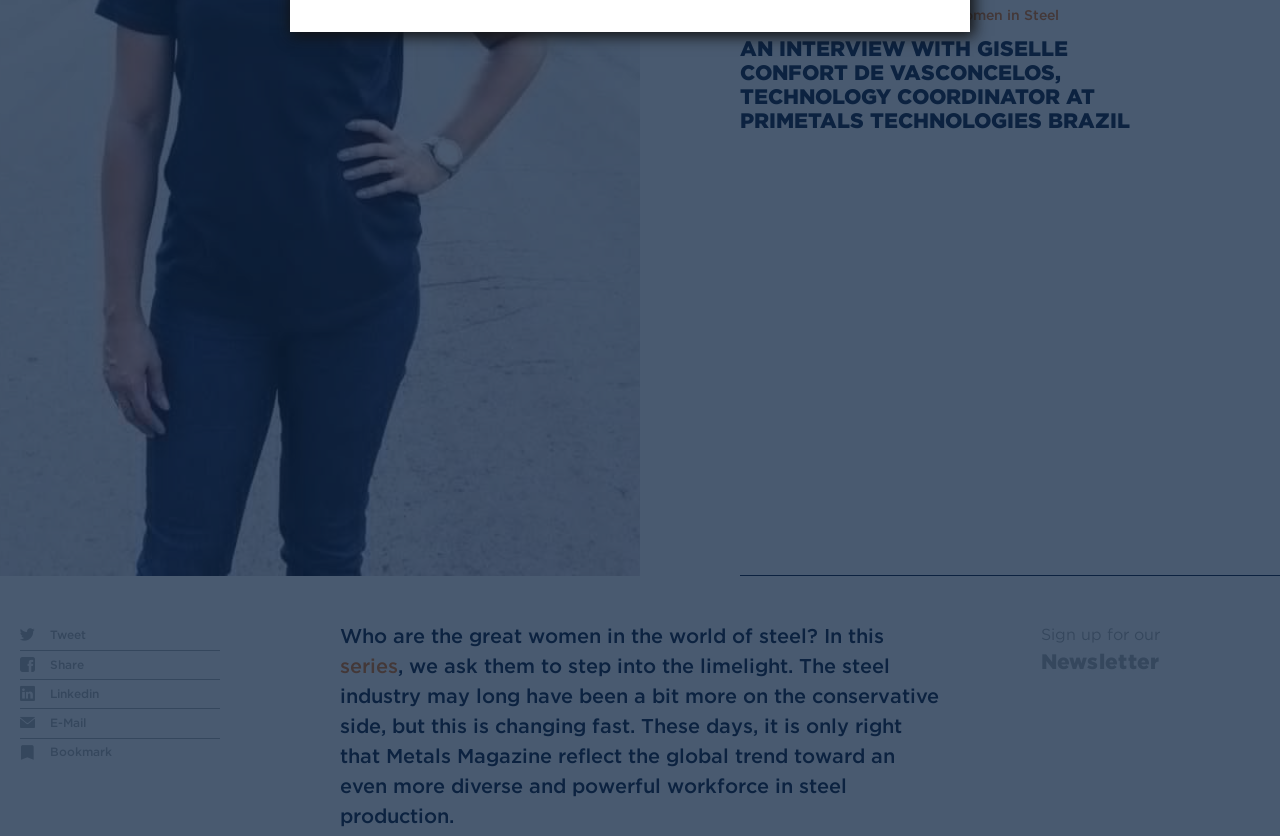Locate the bounding box coordinates of the UI element described by: "series". The bounding box coordinates should consist of four float numbers between 0 and 1, i.e., [left, top, right, bottom].

[0.266, 0.779, 0.311, 0.815]